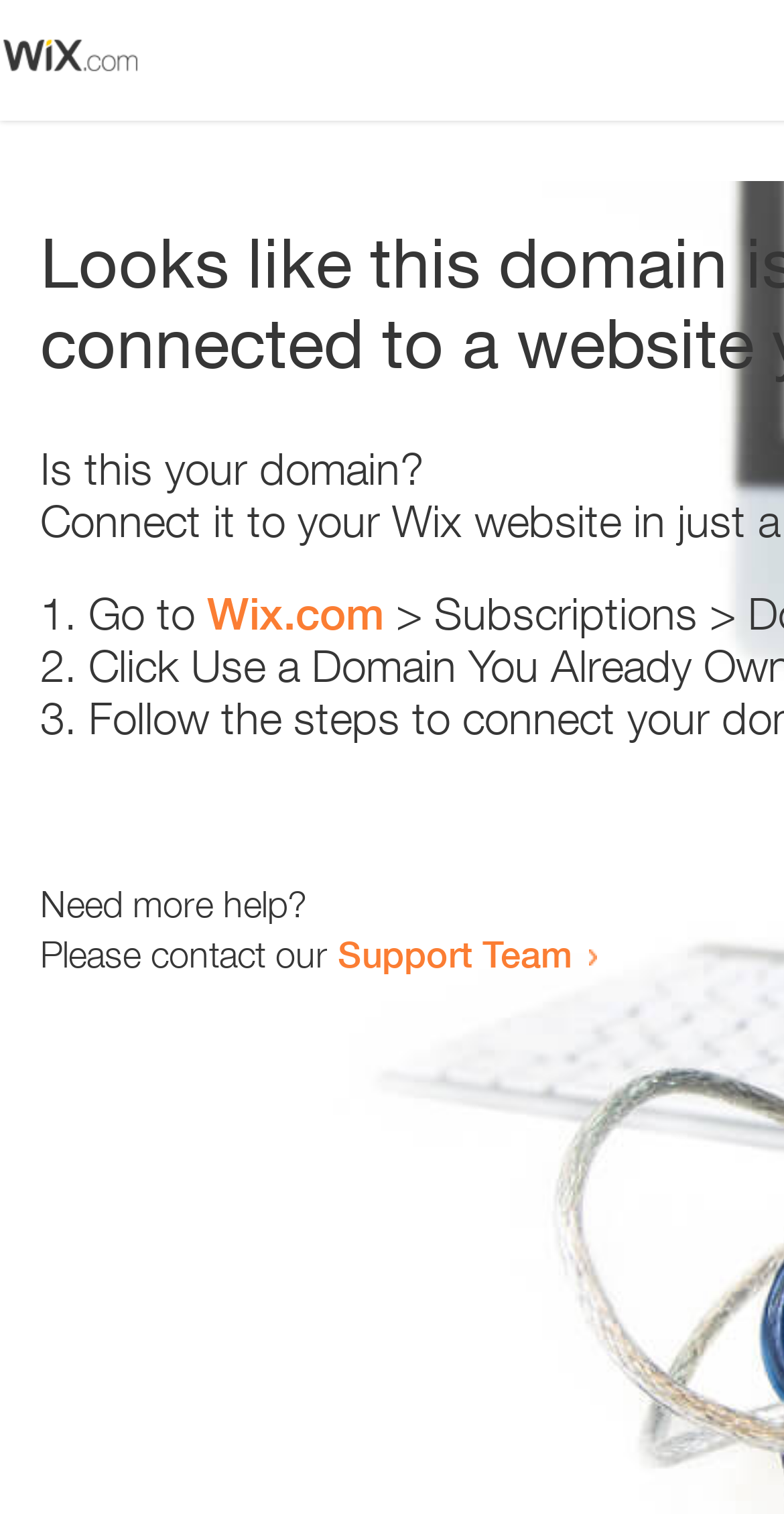Give a short answer using one word or phrase for the question:
How many list items are there?

3